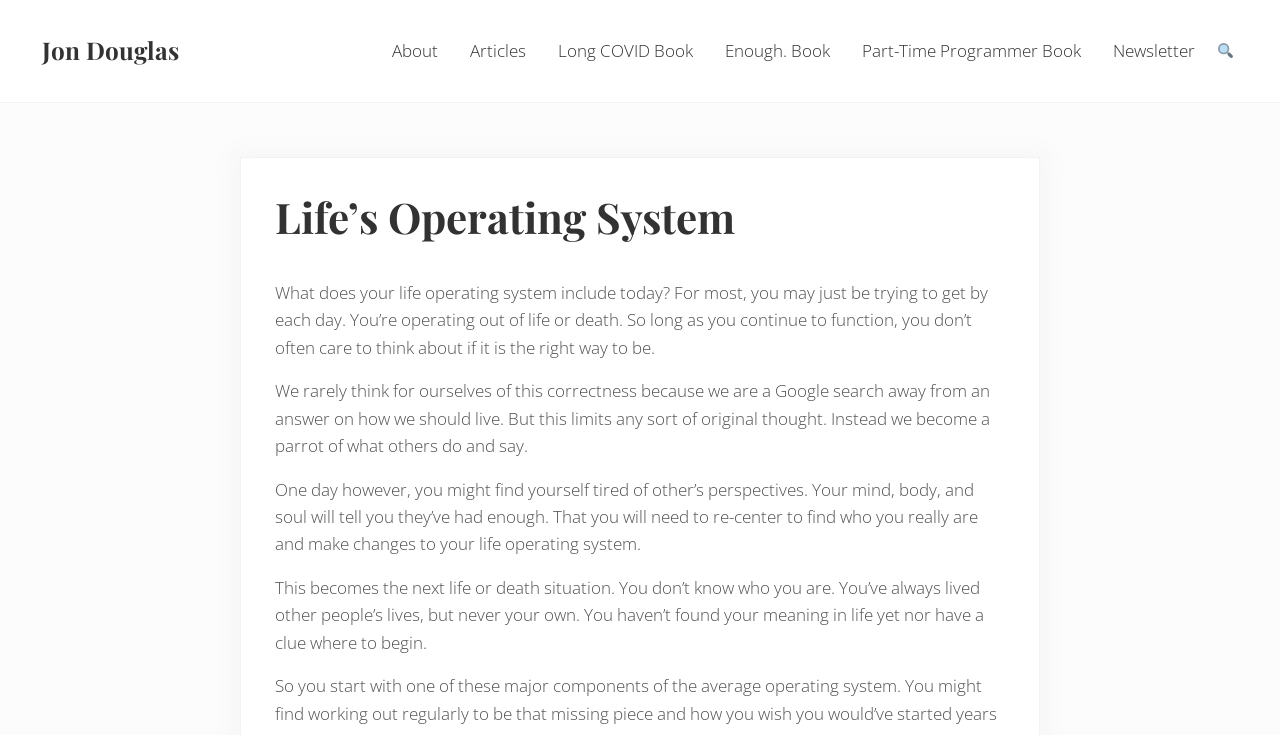Provide a one-word or short-phrase answer to the question:
What is the author's name?

Jon Douglas